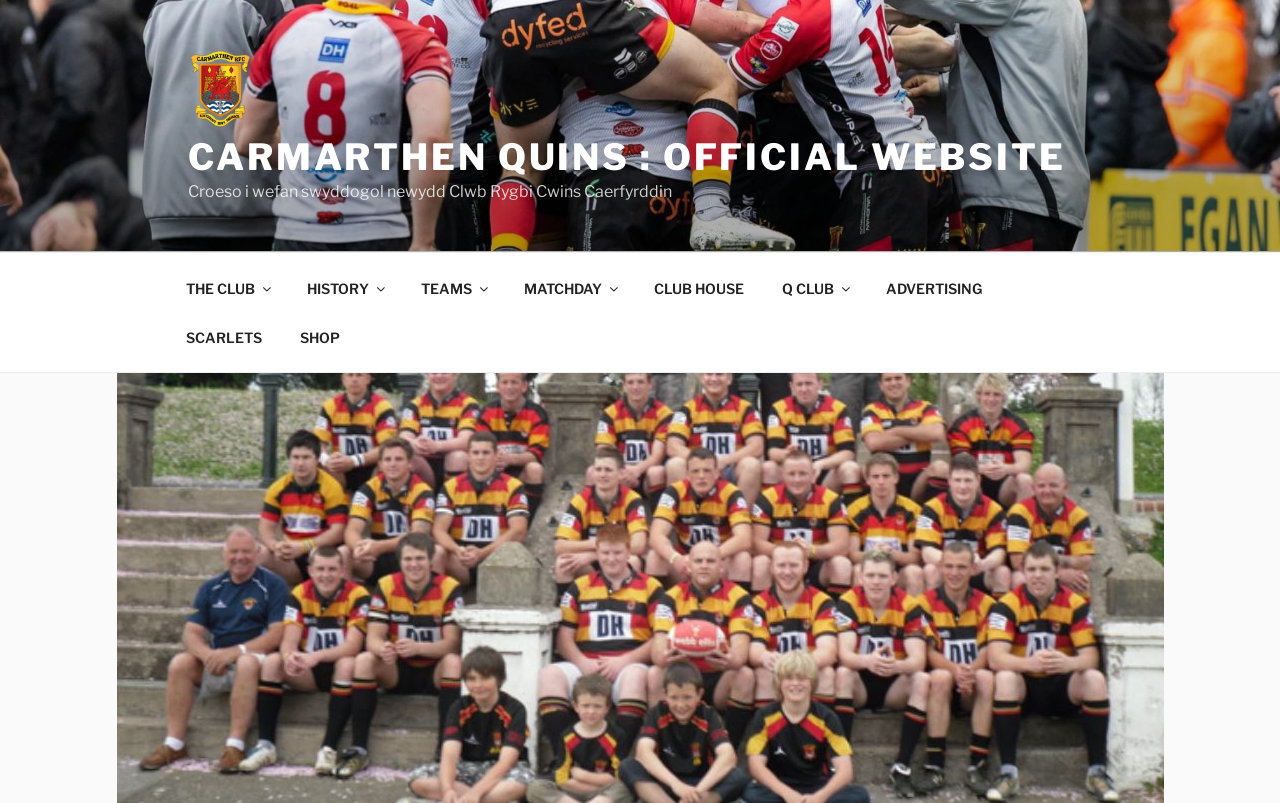Generate the text content of the main heading of the webpage.

RIP – PAUL REES